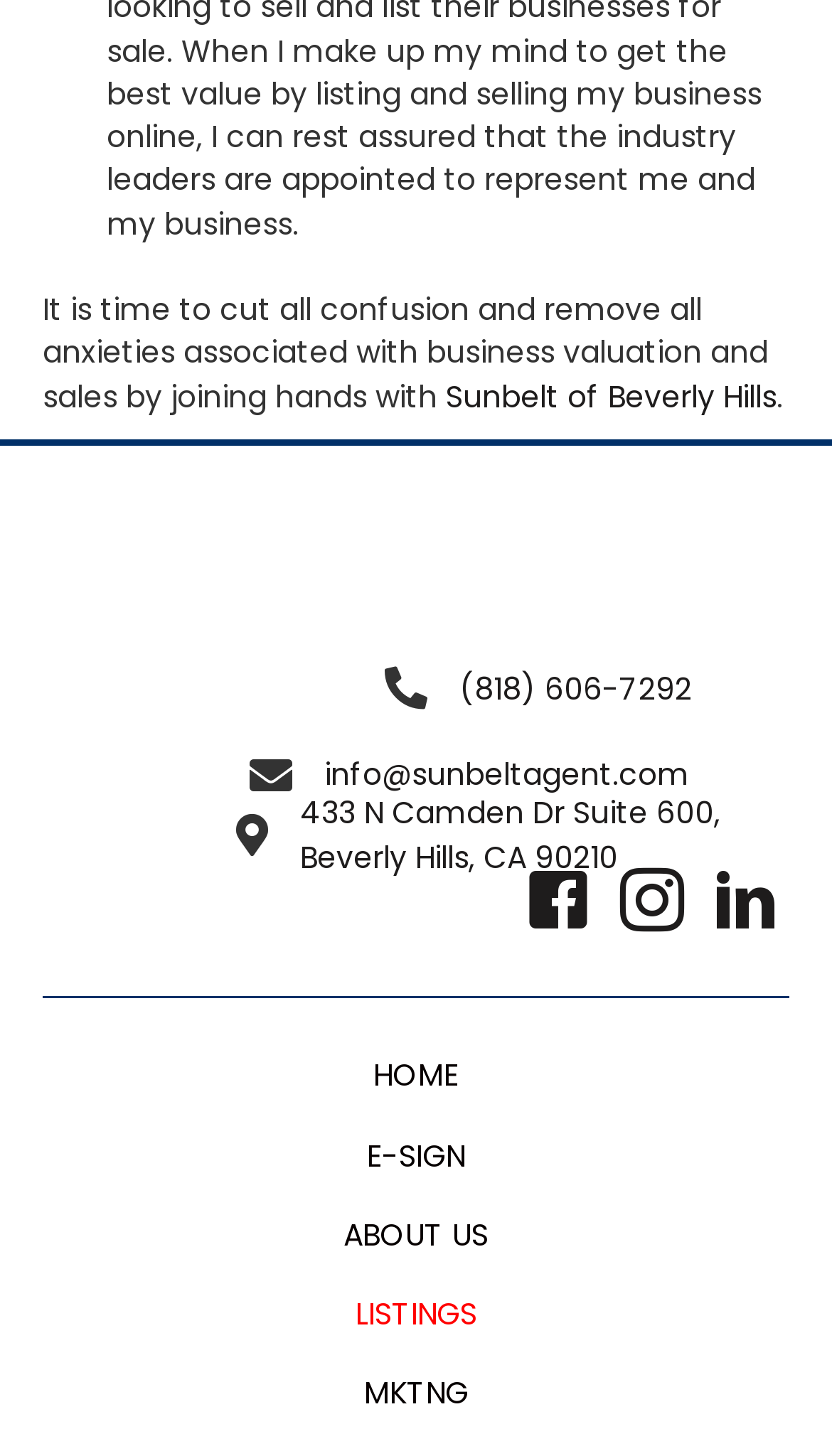What is the address of the business?
Using the image as a reference, give an elaborate response to the question.

The address of the business can be found in the link element with the text '433 N Camden Dr Suite 600, Beverly Hills, CA 90210' at coordinates [0.36, 0.544, 0.865, 0.603].